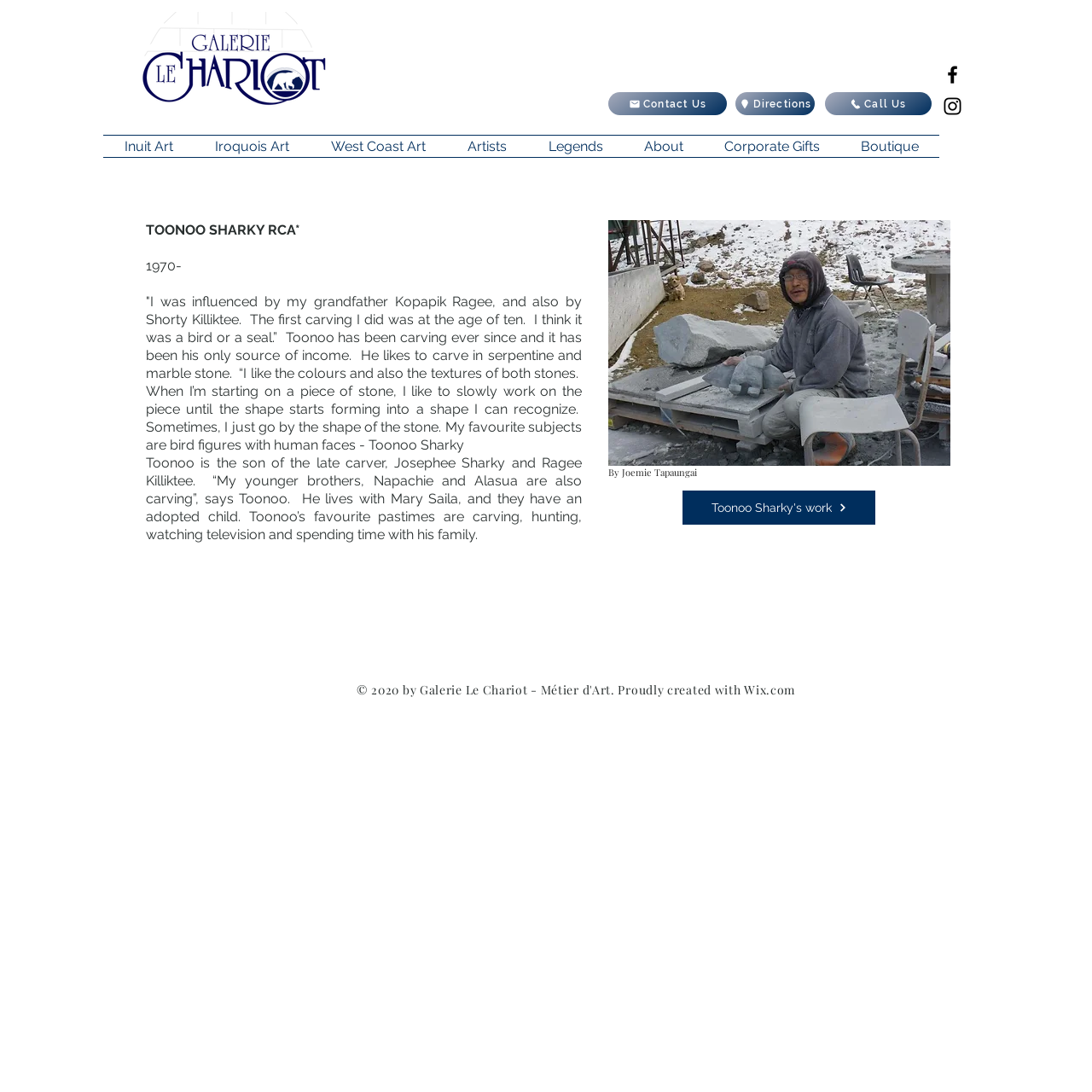Identify the bounding box coordinates of the clickable region to carry out the given instruction: "Read about Toonoo Sharky's work".

[0.625, 0.449, 0.802, 0.48]